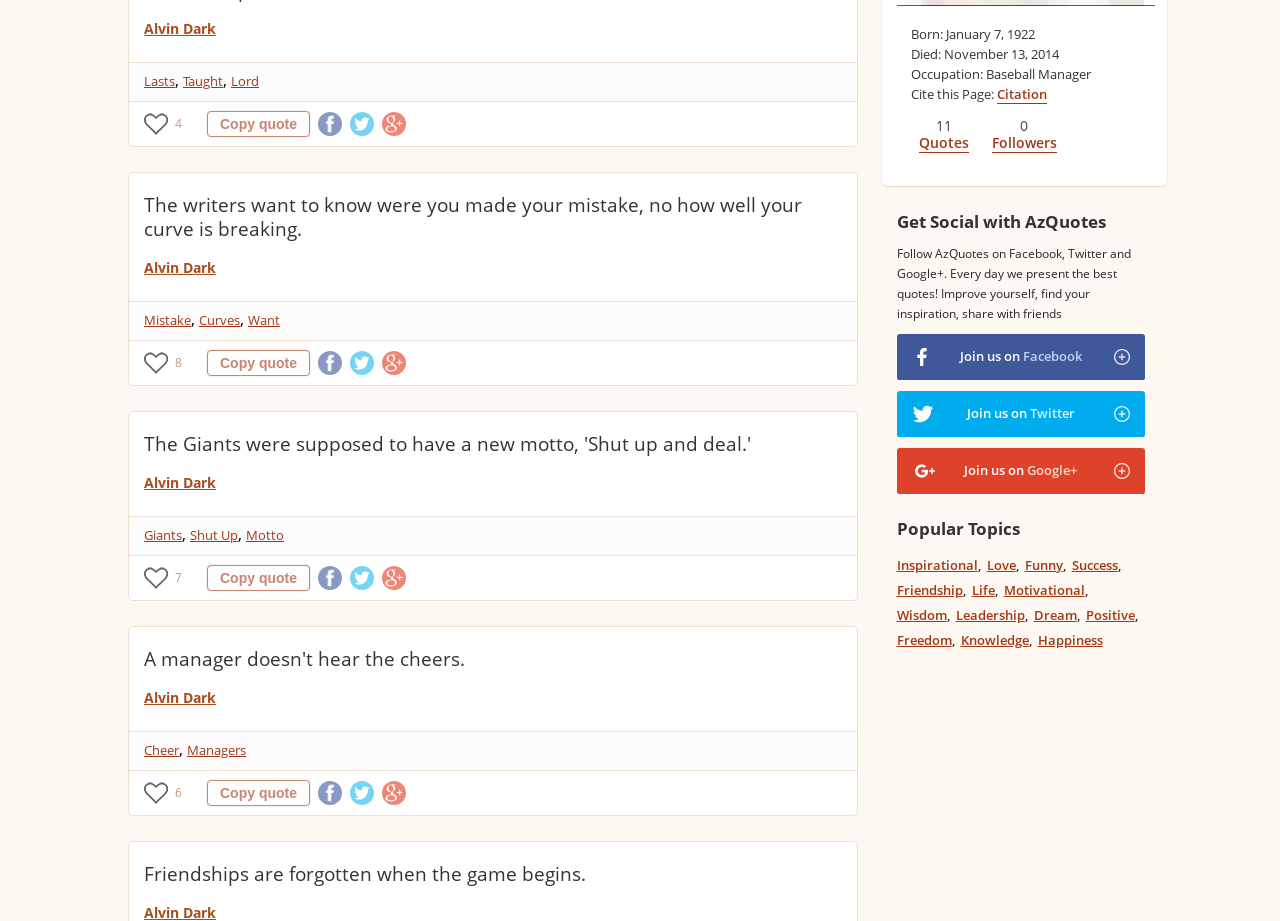Find the bounding box coordinates of the element to click in order to complete the given instruction: "Click on the quote 'The writers want to know were you made your mistake, no how well your curve is breaking.'."

[0.112, 0.21, 0.643, 0.262]